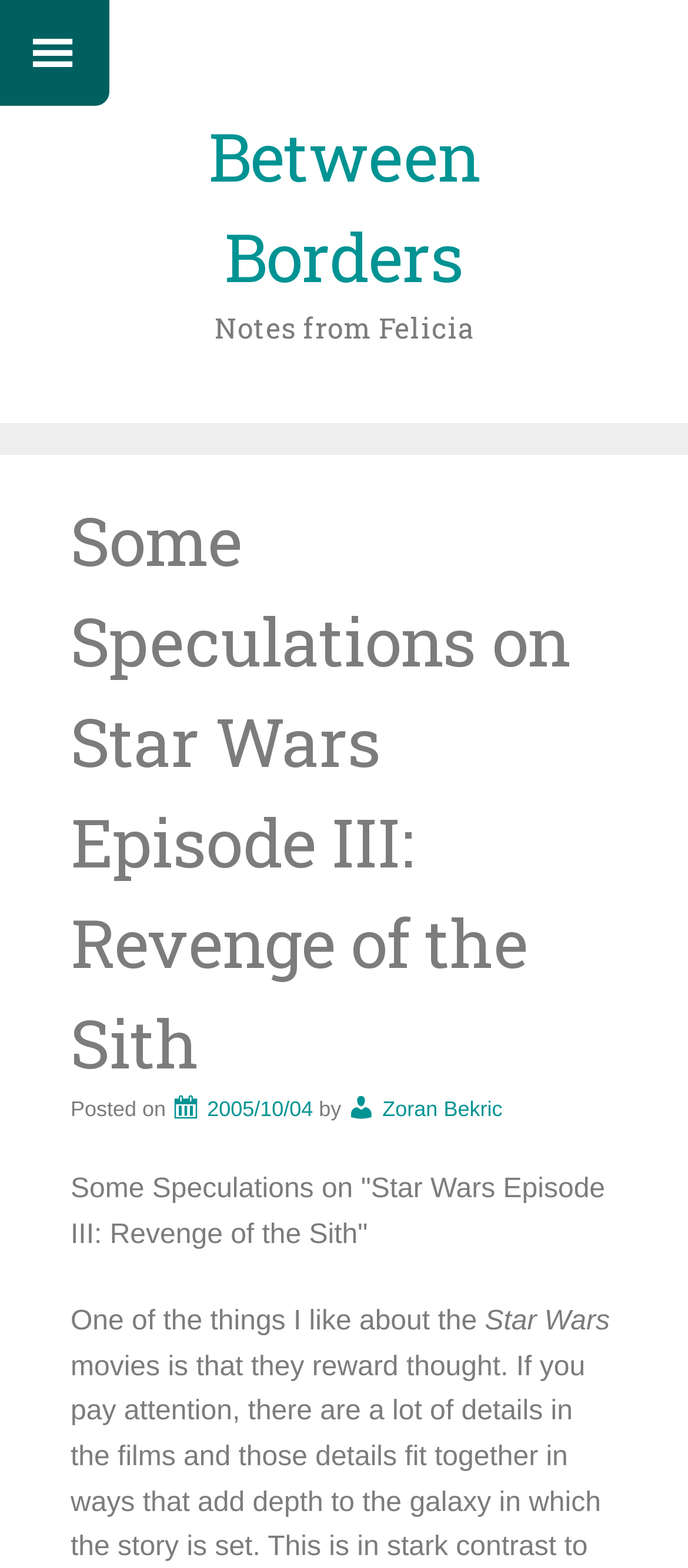What is the title of the article?
Please provide a detailed answer to the question.

The title of the article can be found in the heading element with the text 'Some Speculations on Star Wars Episode III: Revenge of the Sith' which is a child of the HeaderAsNonLandmark element.